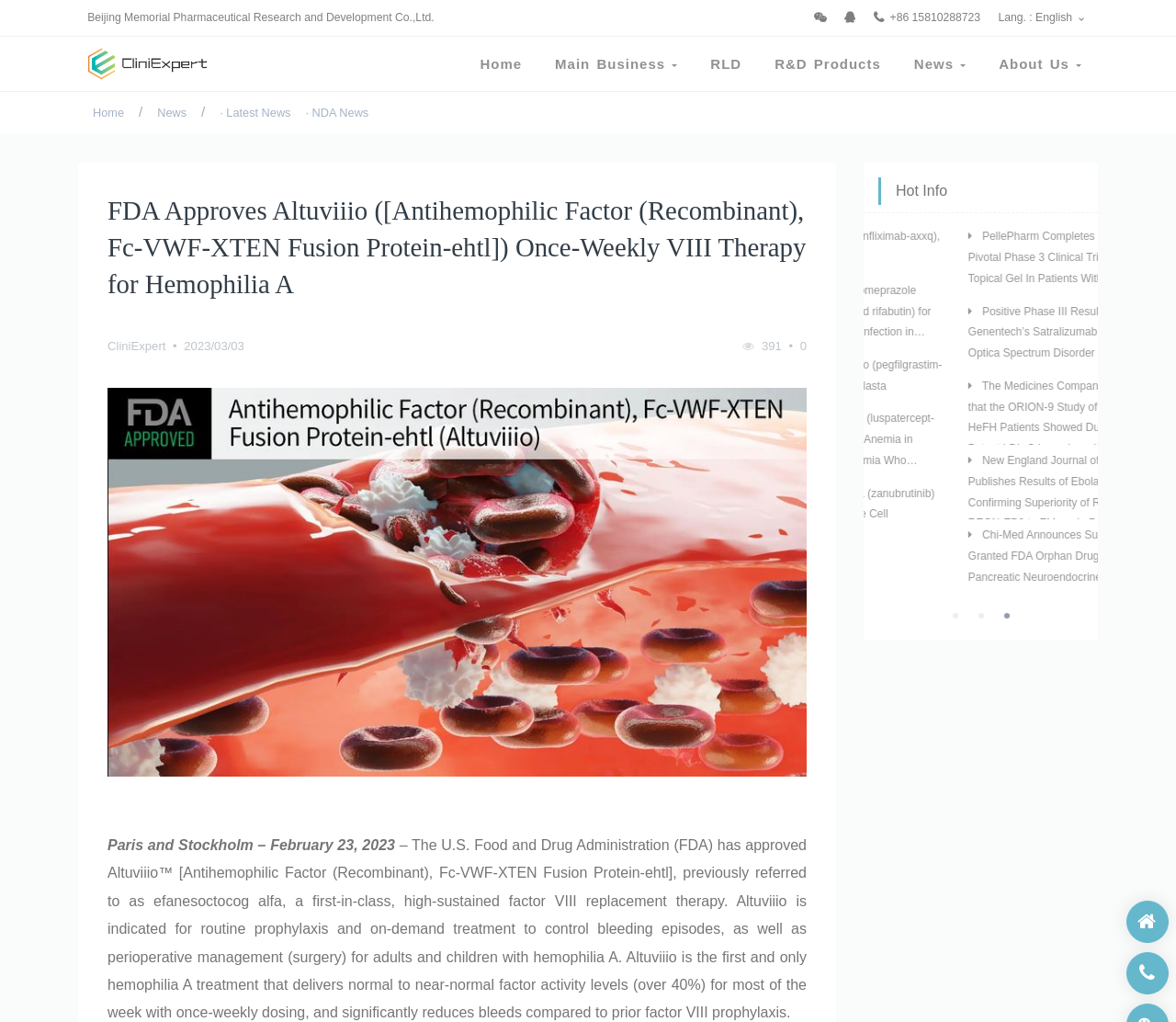Please specify the coordinates of the bounding box for the element that should be clicked to carry out this instruction: "Click the logo". The coordinates must be four float numbers between 0 and 1, formatted as [left, top, right, bottom].

[0.066, 0.036, 0.185, 0.09]